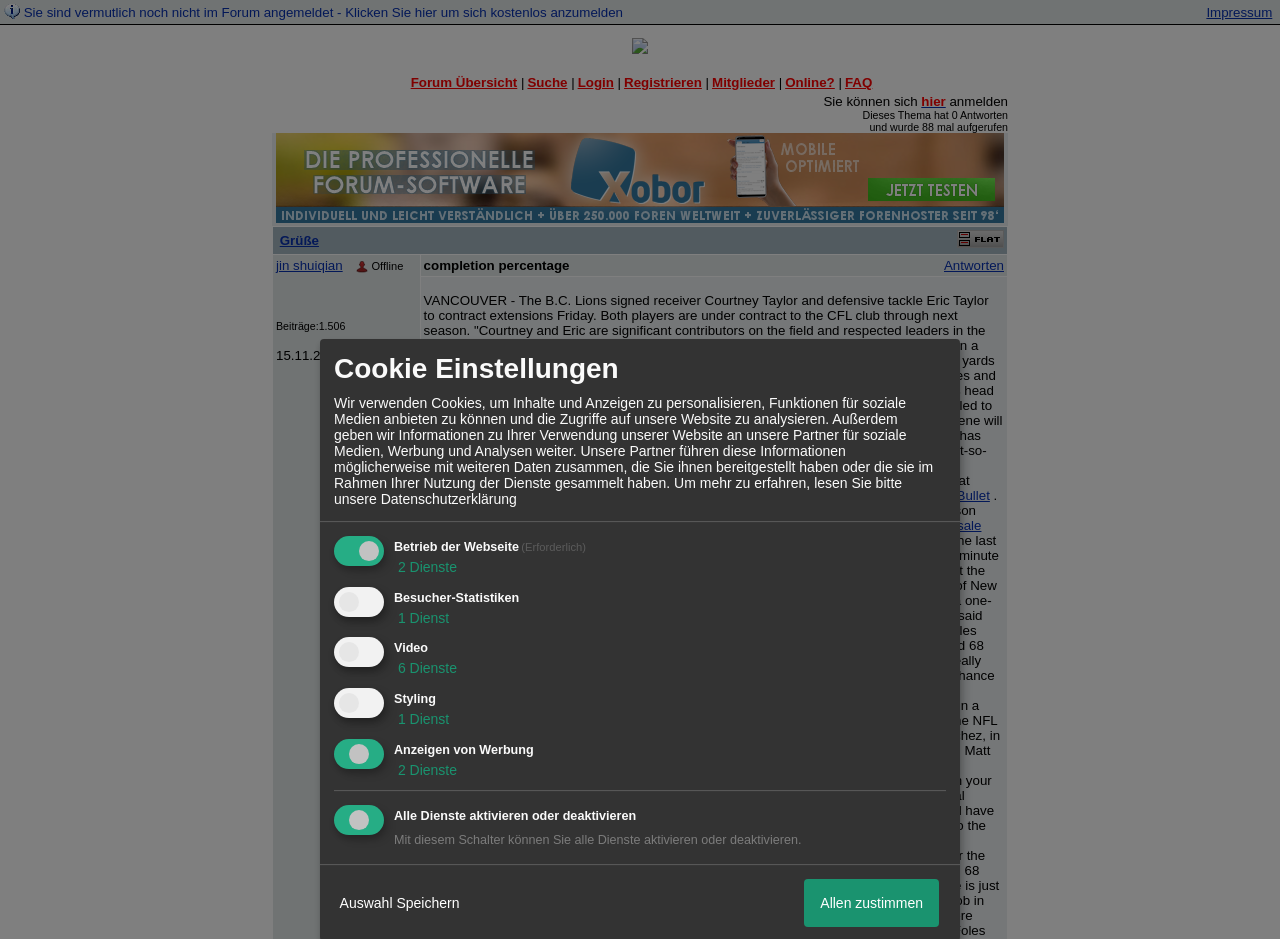Extract the bounding box coordinates for the HTML element that matches this description: "parent_node: Styling aria-describedby="purpose-item-styling-description"". The coordinates should be four float numbers between 0 and 1, i.e., [left, top, right, bottom].

[0.264, 0.736, 0.303, 0.768]